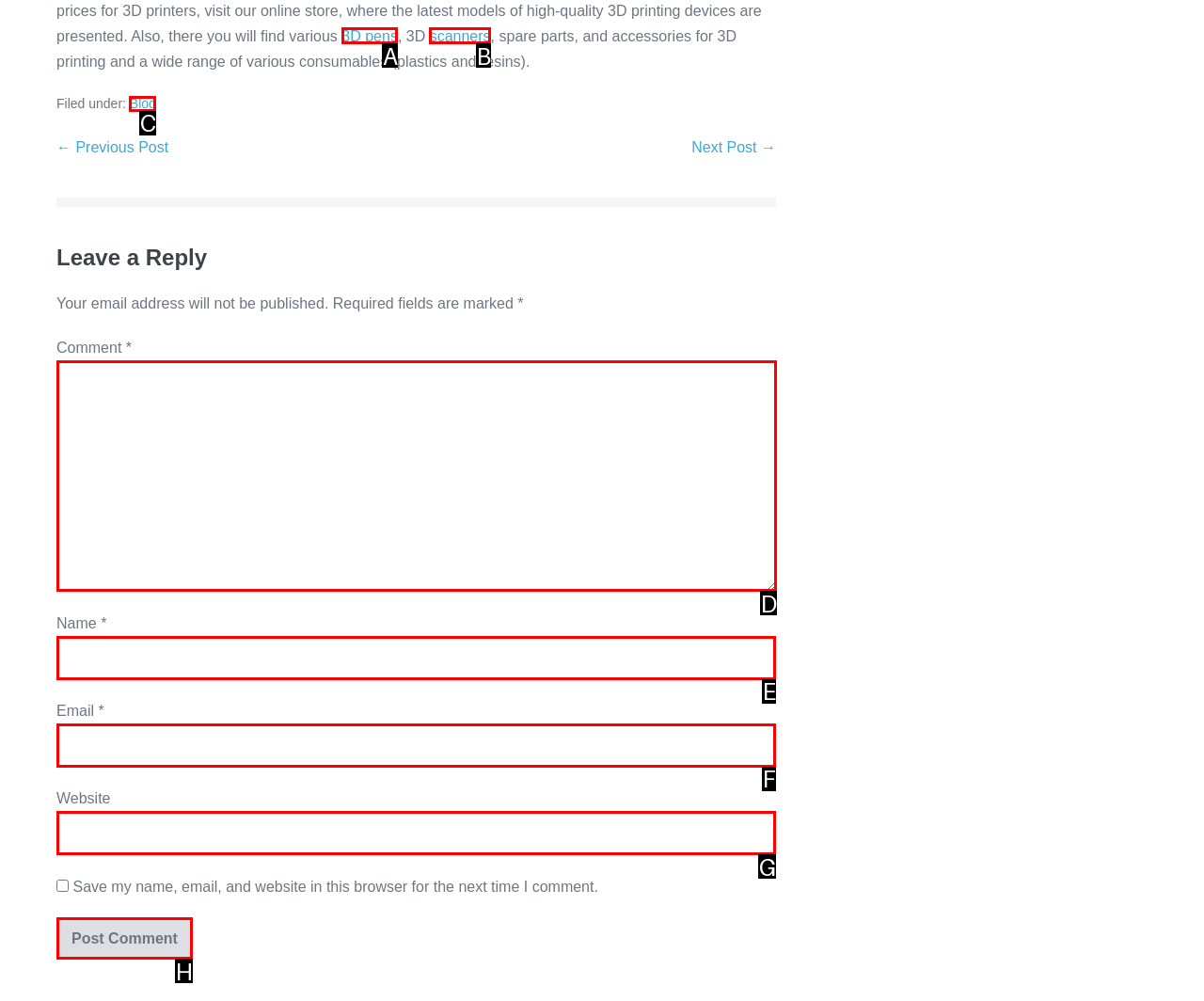From the given options, indicate the letter that corresponds to the action needed to complete this task: Enter a comment. Respond with only the letter.

D